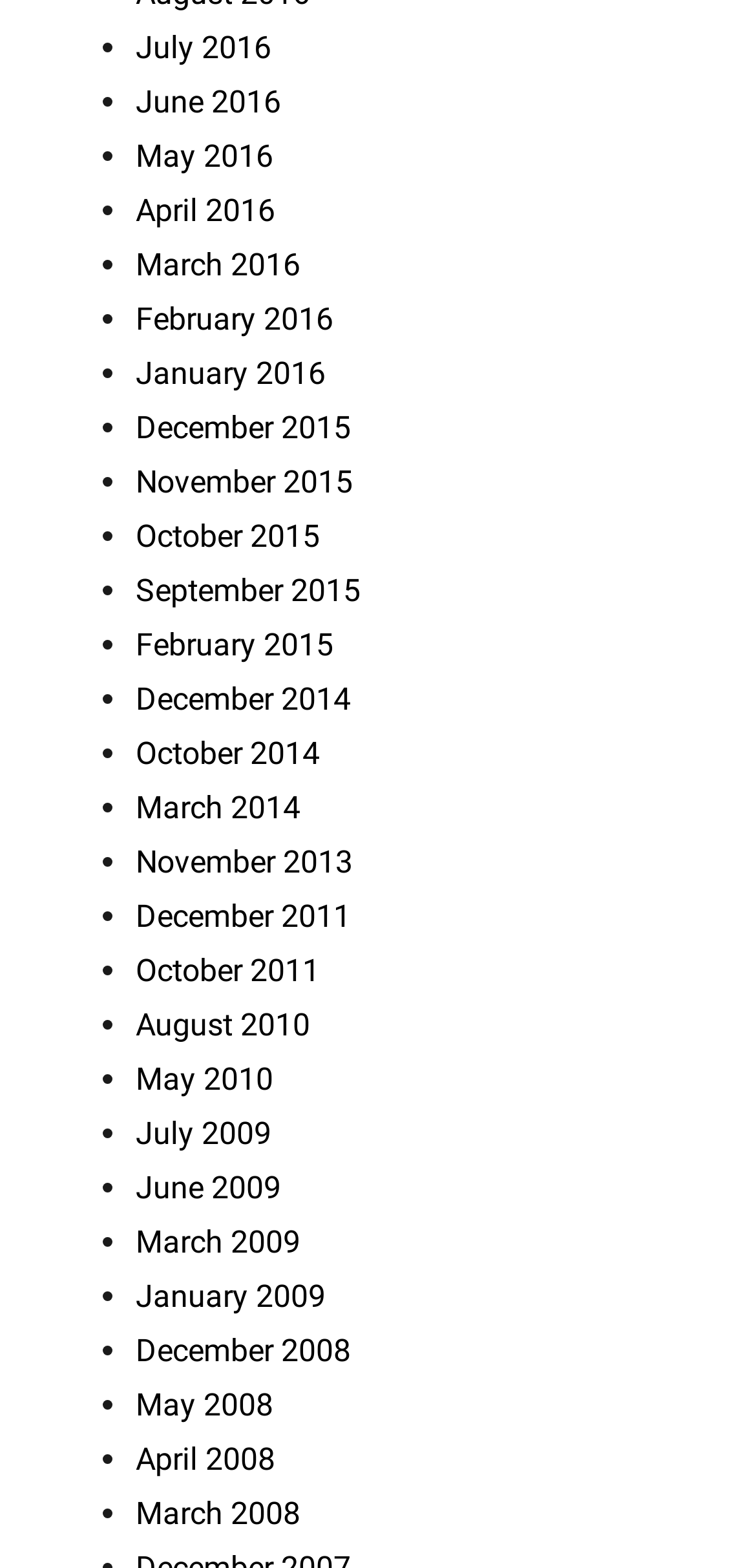Predict the bounding box coordinates of the UI element that matches this description: "May 2016". The coordinates should be in the format [left, top, right, bottom] with each value between 0 and 1.

[0.179, 0.087, 0.361, 0.111]